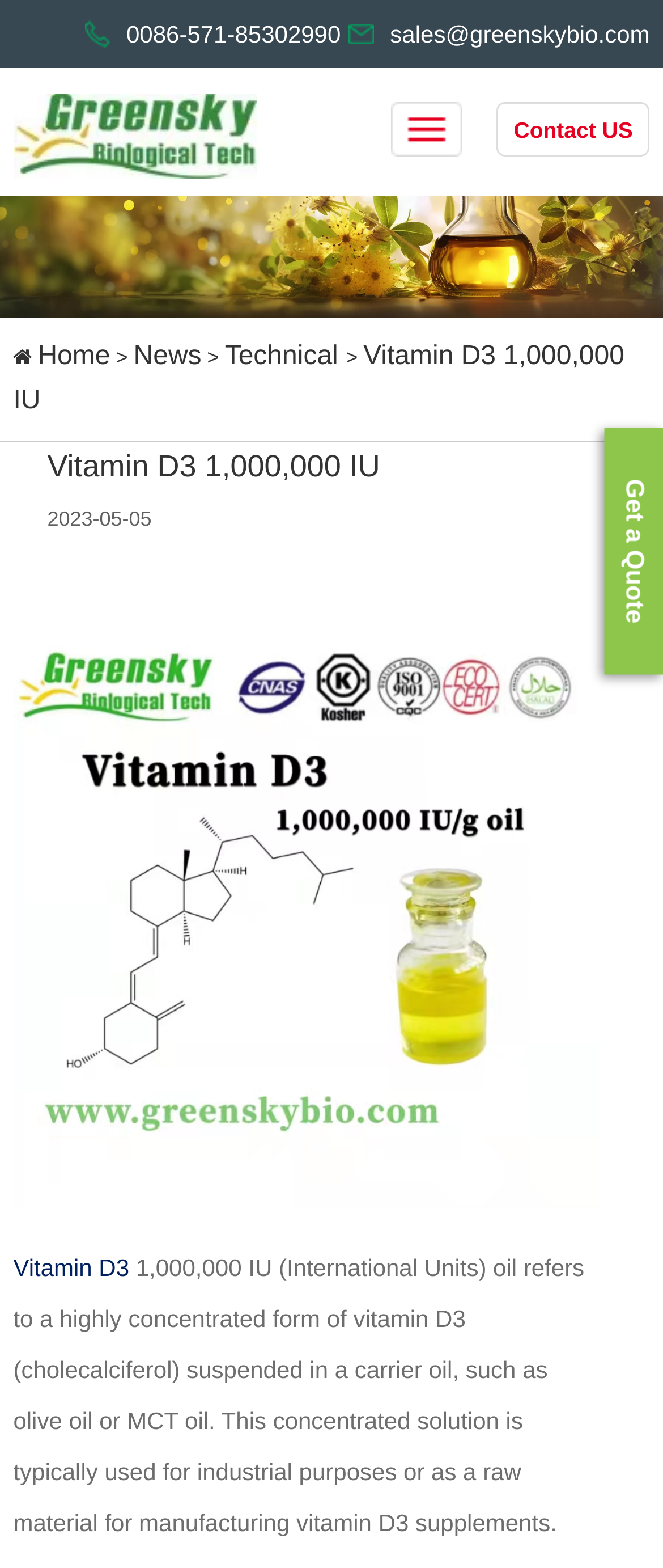What is the button on the top-right corner of the page for?
Please provide a comprehensive answer to the question based on the webpage screenshot.

I found the button by looking at the static text element with the bounding box coordinates [0.935, 0.305, 0.978, 0.397], which contains the text 'Get a Quote'.